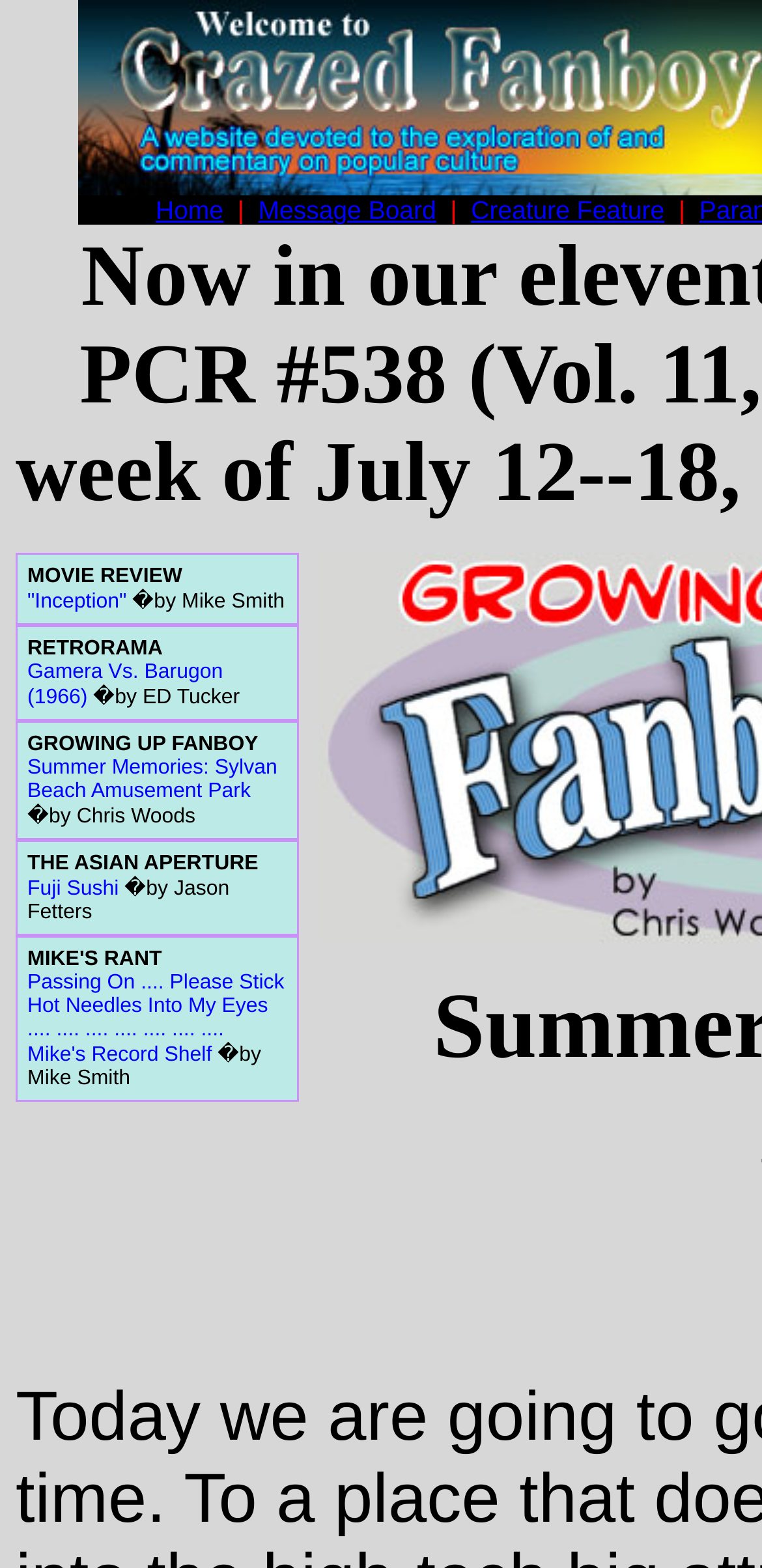Identify the bounding box coordinates of the area that should be clicked in order to complete the given instruction: "check out Summer Memories: Sylvan Beach Amusement Park". The bounding box coordinates should be four float numbers between 0 and 1, i.e., [left, top, right, bottom].

[0.036, 0.482, 0.364, 0.512]